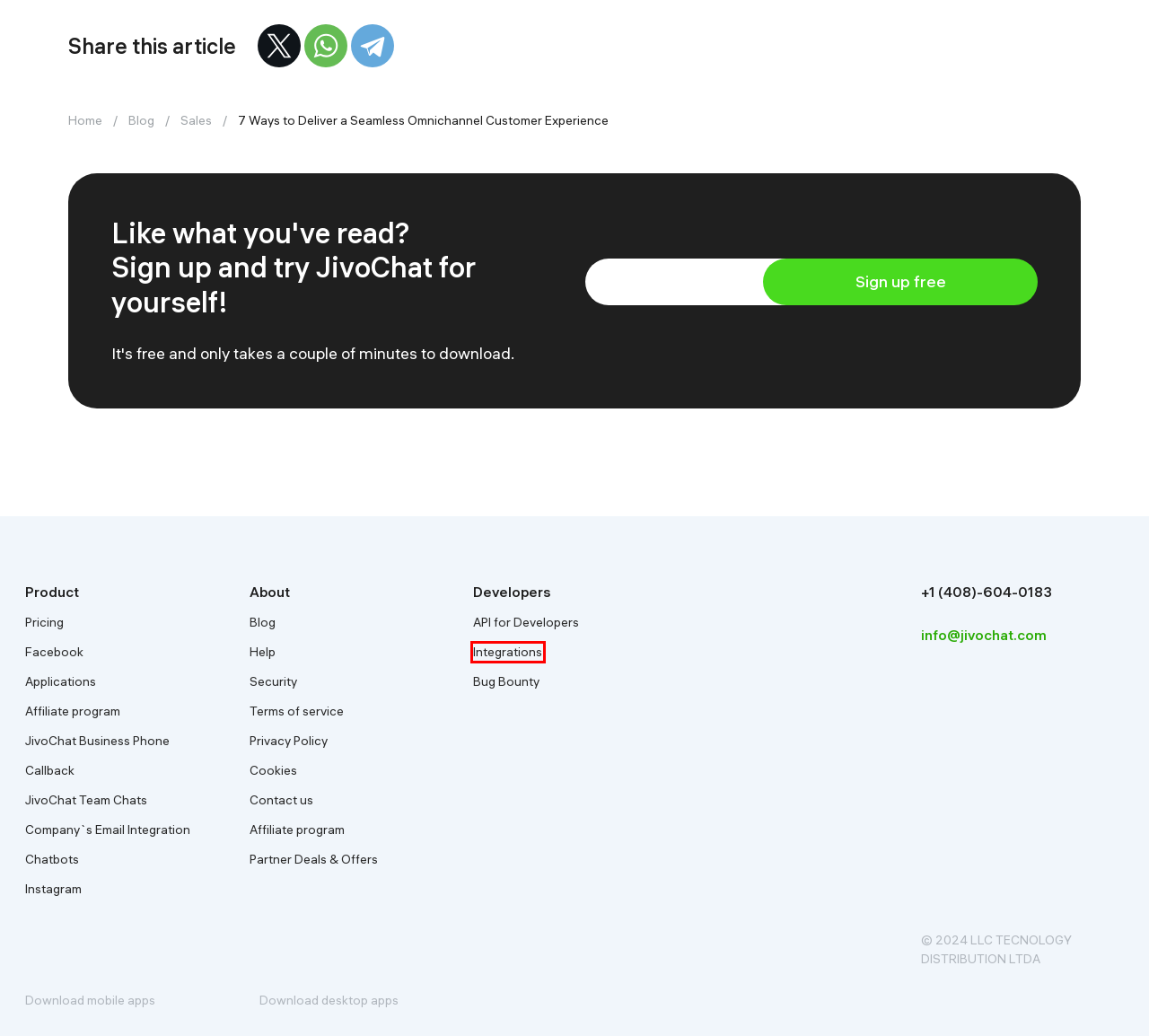Review the webpage screenshot provided, noting the red bounding box around a UI element. Choose the description that best matches the new webpage after clicking the element within the bounding box. The following are the options:
A. Integrate JivoChat with your favorite services | JivoChat
B. Sales Blogposts: How to sell more | JivoChat Blog
C. Live Chat software for websites online customers support — JivoChat
D. Facebook Integration | JivoChat
E. Business chatbots - create a chatbot in JivoChat, integration with WhatsApp, Telegram and Viber
F. Organize all your messages in one place! Check it out | JivoChat
G. Special deals from partners
H. Callback  | JivoChat

A